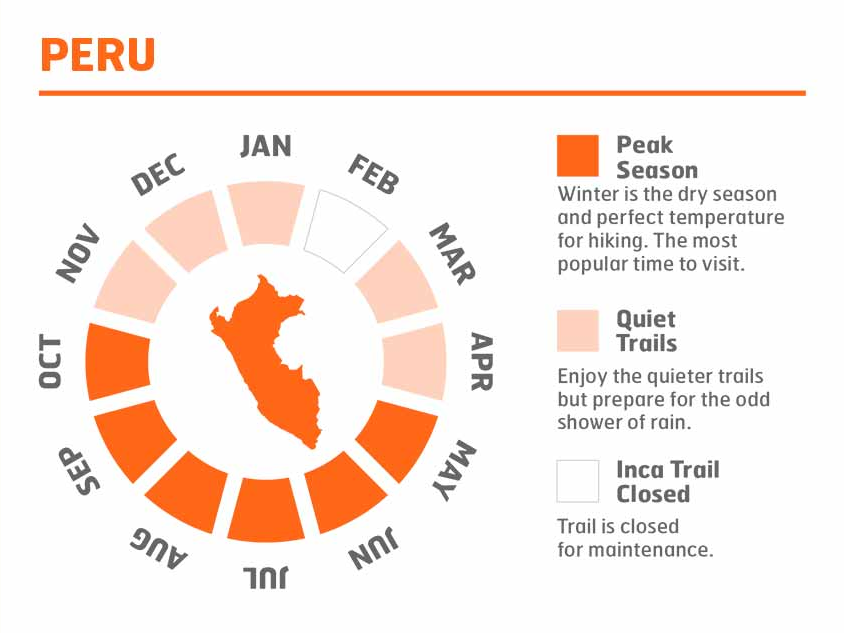Why is the Inca Trail closed during certain times?
Based on the image, answer the question with a single word or brief phrase.

For repairs